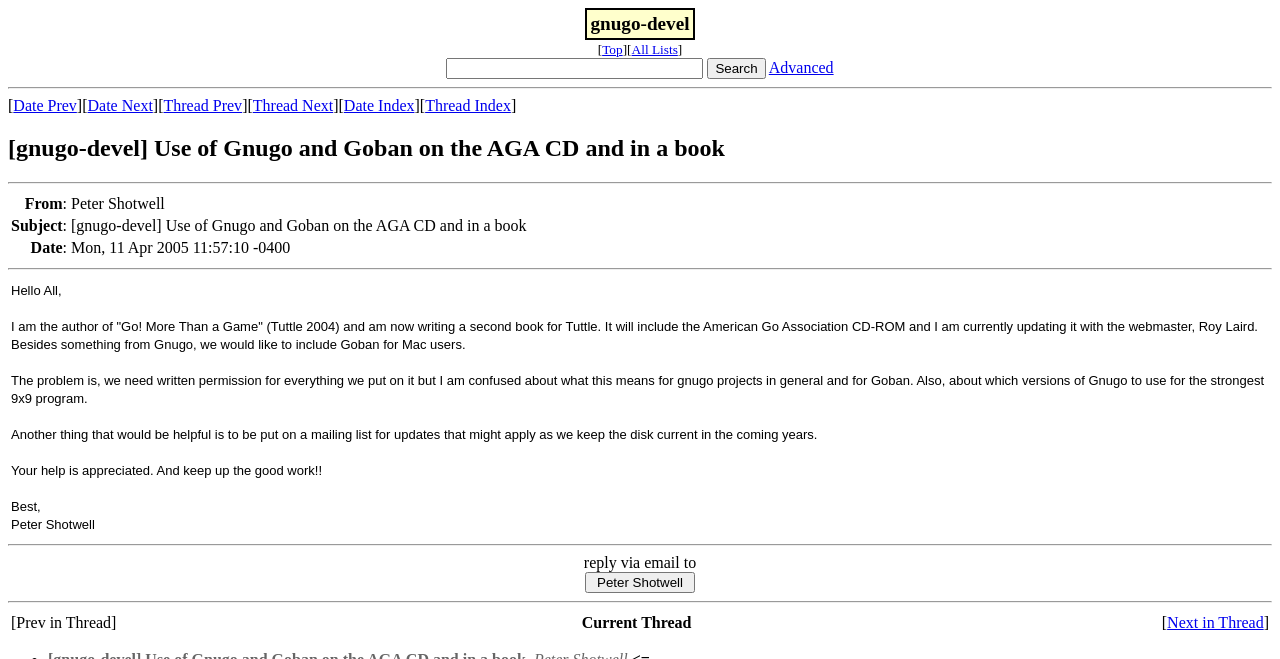Please find the bounding box coordinates of the element that you should click to achieve the following instruction: "Reply to the email". The coordinates should be presented as four float numbers between 0 and 1: [left, top, right, bottom].

[0.457, 0.868, 0.543, 0.9]